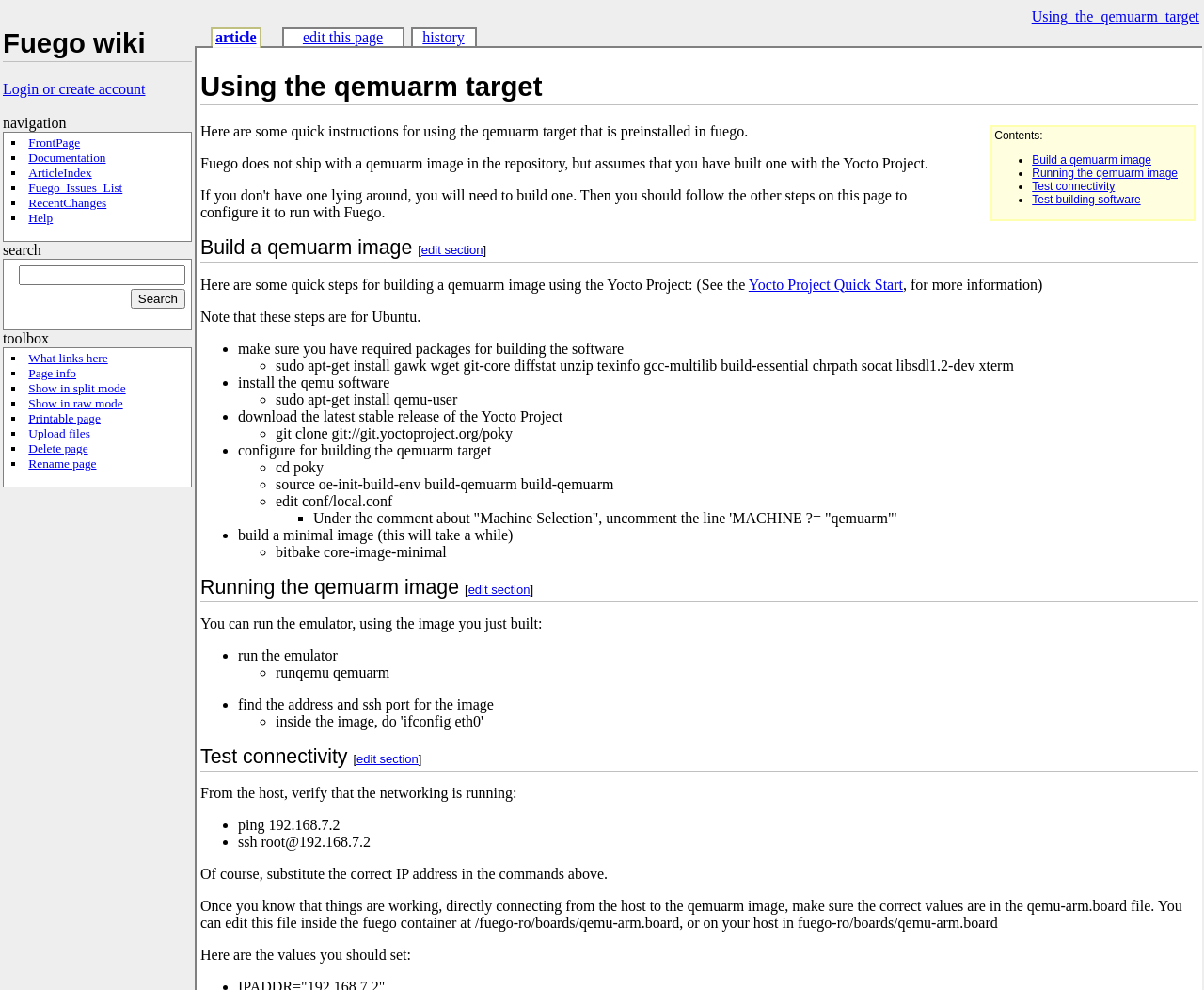What is the name of the wiki?
Please give a detailed and thorough answer to the question, covering all relevant points.

I determined the answer by looking at the heading element with the text 'Fuego wiki' which is located at the top of the webpage, indicating that it is the name of the wiki.